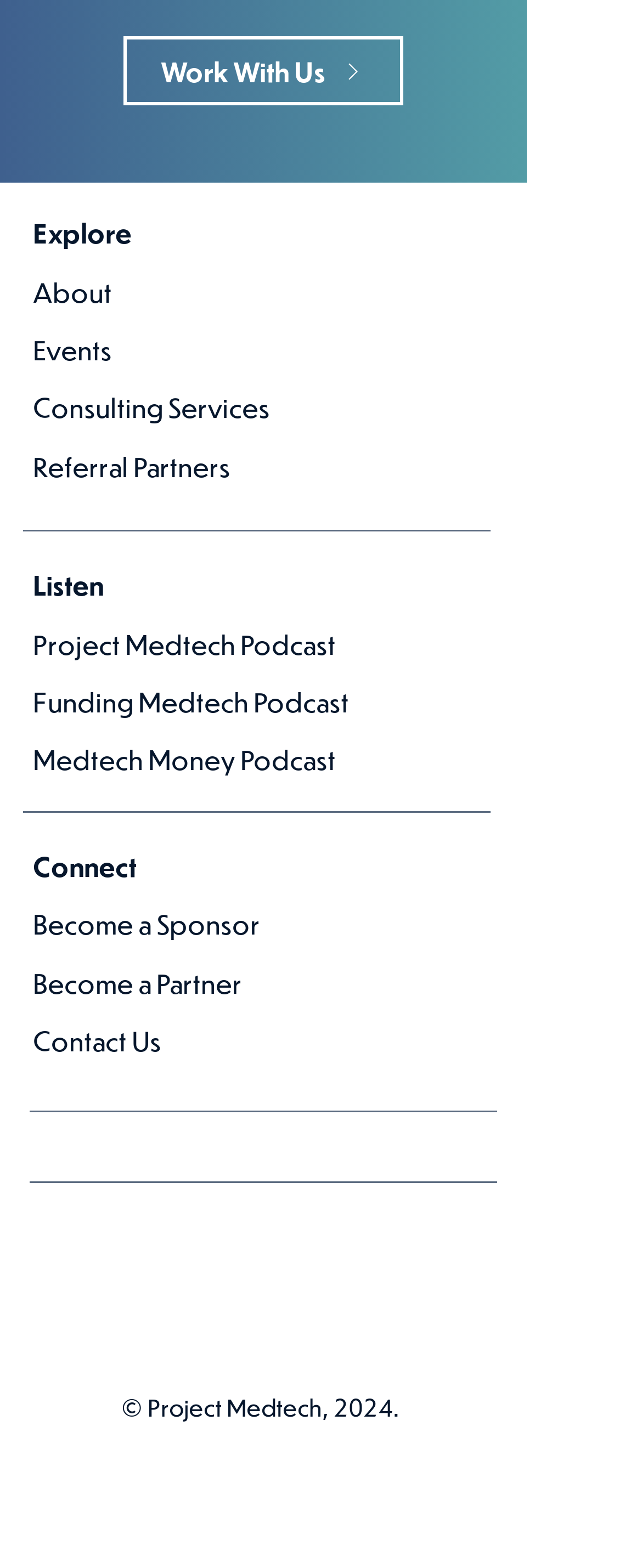Determine the bounding box coordinates of the UI element described by: "Events".

[0.051, 0.212, 0.174, 0.235]